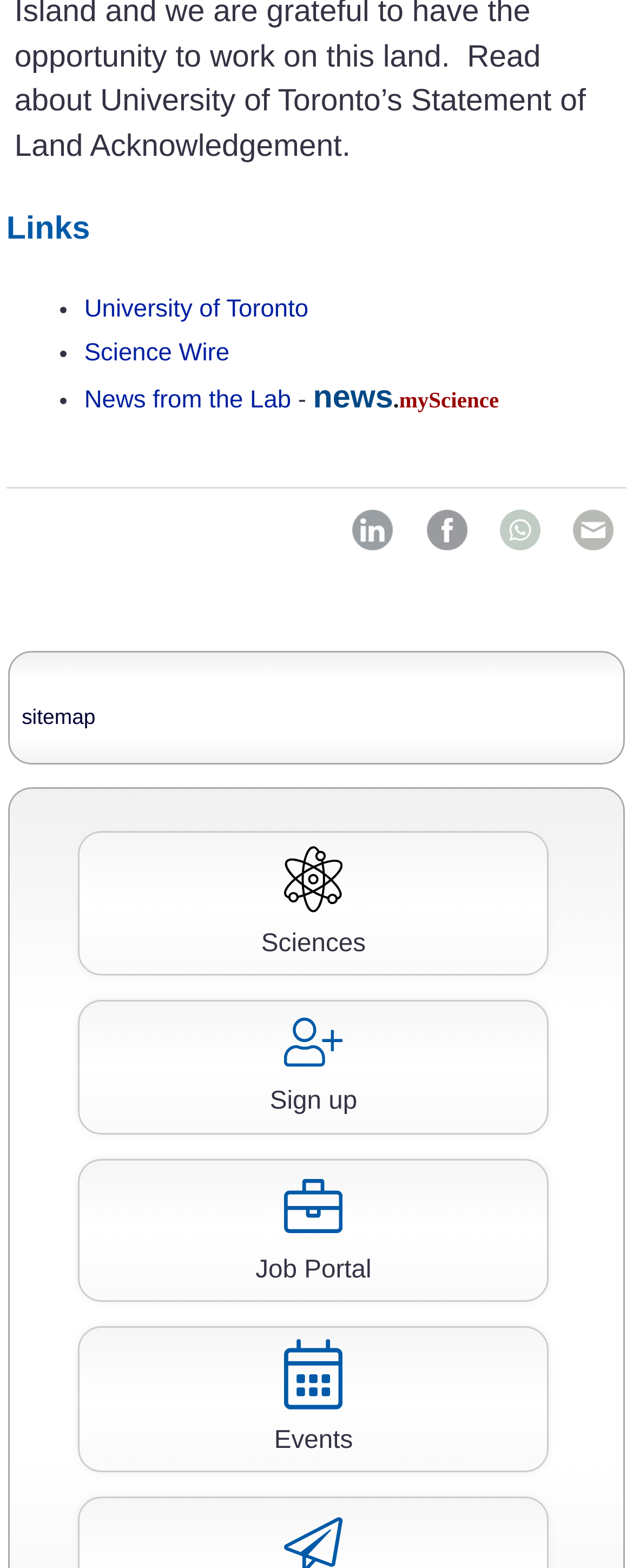Find the bounding box coordinates of the clickable region needed to perform the following instruction: "Visit LinkedIn page". The coordinates should be provided as four float numbers between 0 and 1, i.e., [left, top, right, bottom].

[0.54, 0.318, 0.64, 0.365]